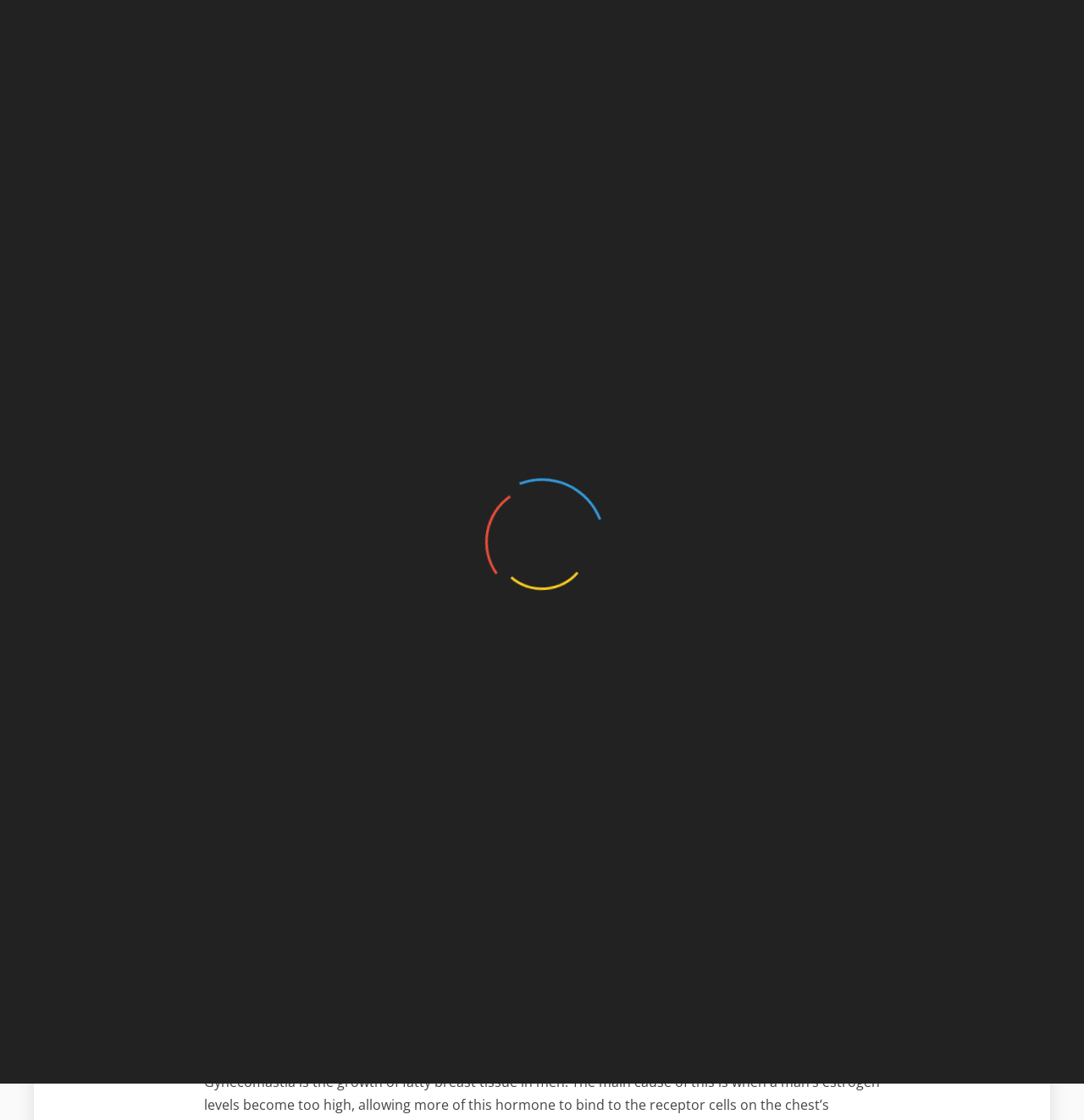Select the bounding box coordinates of the element I need to click to carry out the following instruction: "Click on the 'uf102' icon".

[0.966, 0.934, 1.0, 0.967]